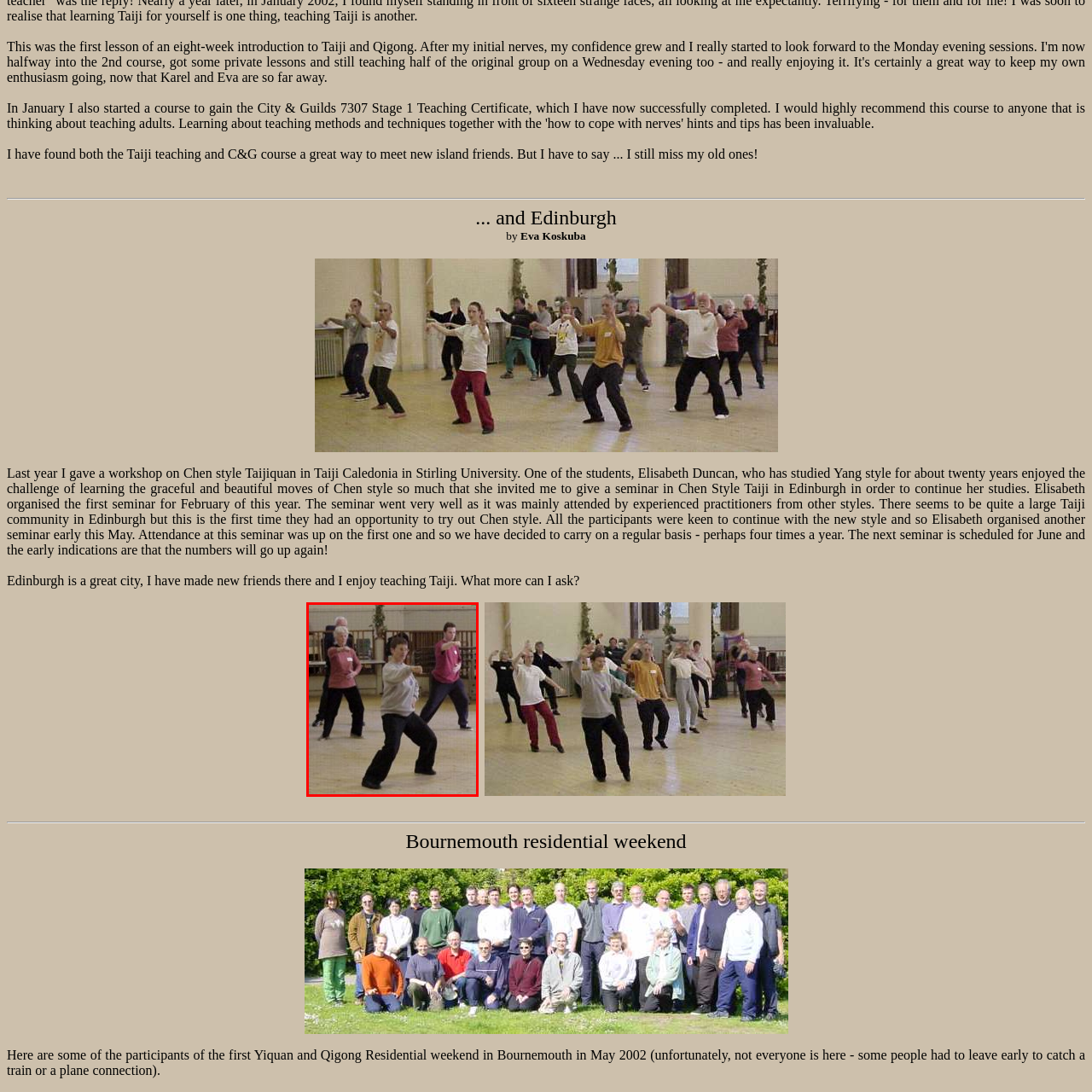Describe in detail the image that is highlighted by the red bounding box.

The image captures a dynamic moment from a Taijiquan workshop, showcasing a group of participants engaged in practicing traditional Tai Chi movements. In the foreground, a woman in light gray attire confidently demonstrates a stance, embodying grace and focus. Behind her, two other practitioners—one in a red shirt and another in a dark shirt—mirror her movements, while a fourth participant, dressed in a pink top, observes. The spacious indoor setting, characterized by wooden flooring and a gym-like atmosphere, suggests a conducive environment for learning and practicing martial arts. This session likely reflects the positive community spirit and the continuing education in Chen style Taijiquan, highlighting the enriching experience of meeting new friends through the art of Tai Chi.